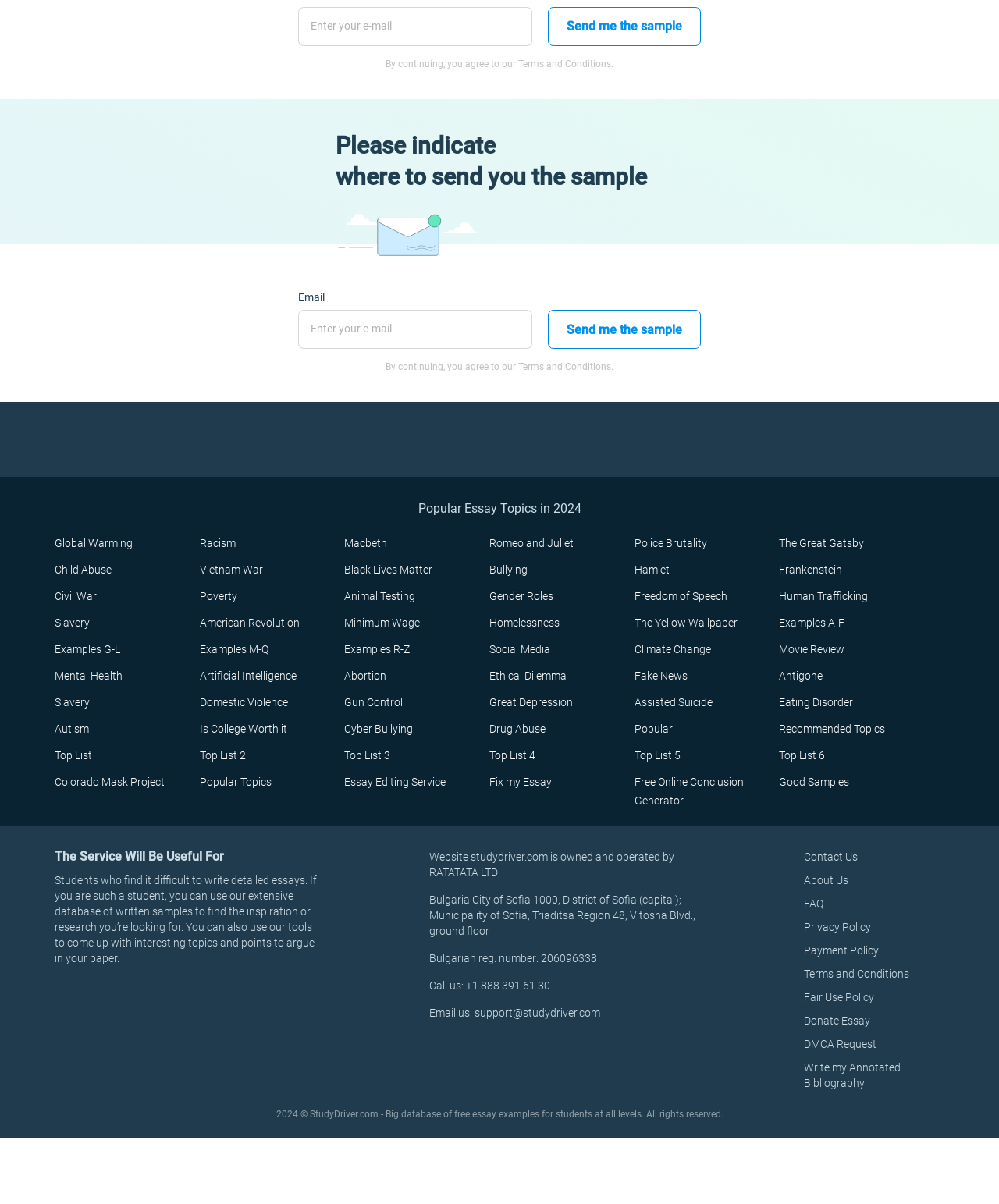Please analyze the image and provide a thorough answer to the question:
What is the purpose of the textbox?

The textbox is labeled 'Enter your e-mail' and is required, indicating that it is used to input an email address, likely for receiving a sample or newsletter.